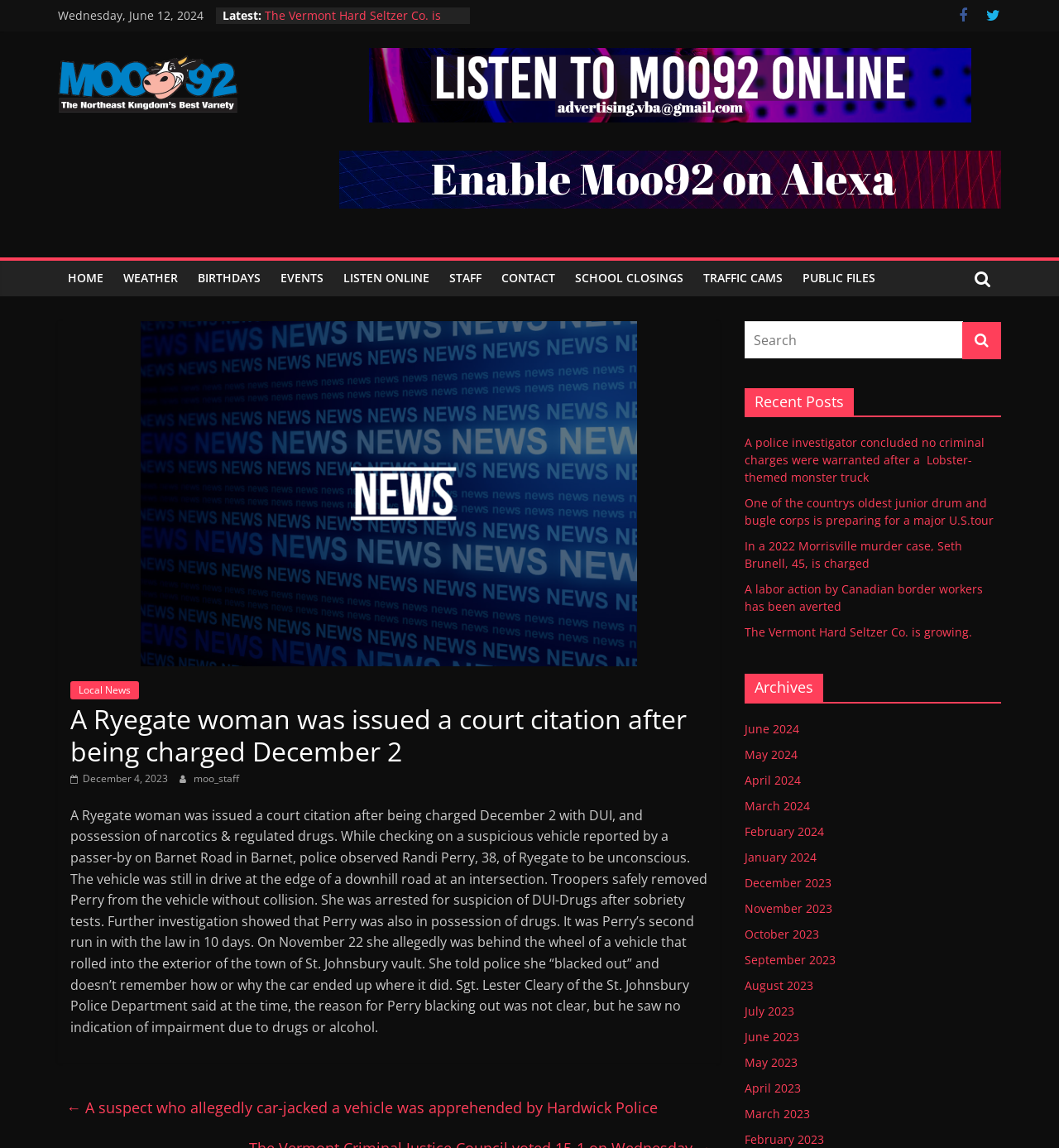Identify the bounding box coordinates of the clickable region required to complete the instruction: "Click on the 'HOME' link". The coordinates should be given as four float numbers within the range of 0 and 1, i.e., [left, top, right, bottom].

[0.055, 0.227, 0.107, 0.258]